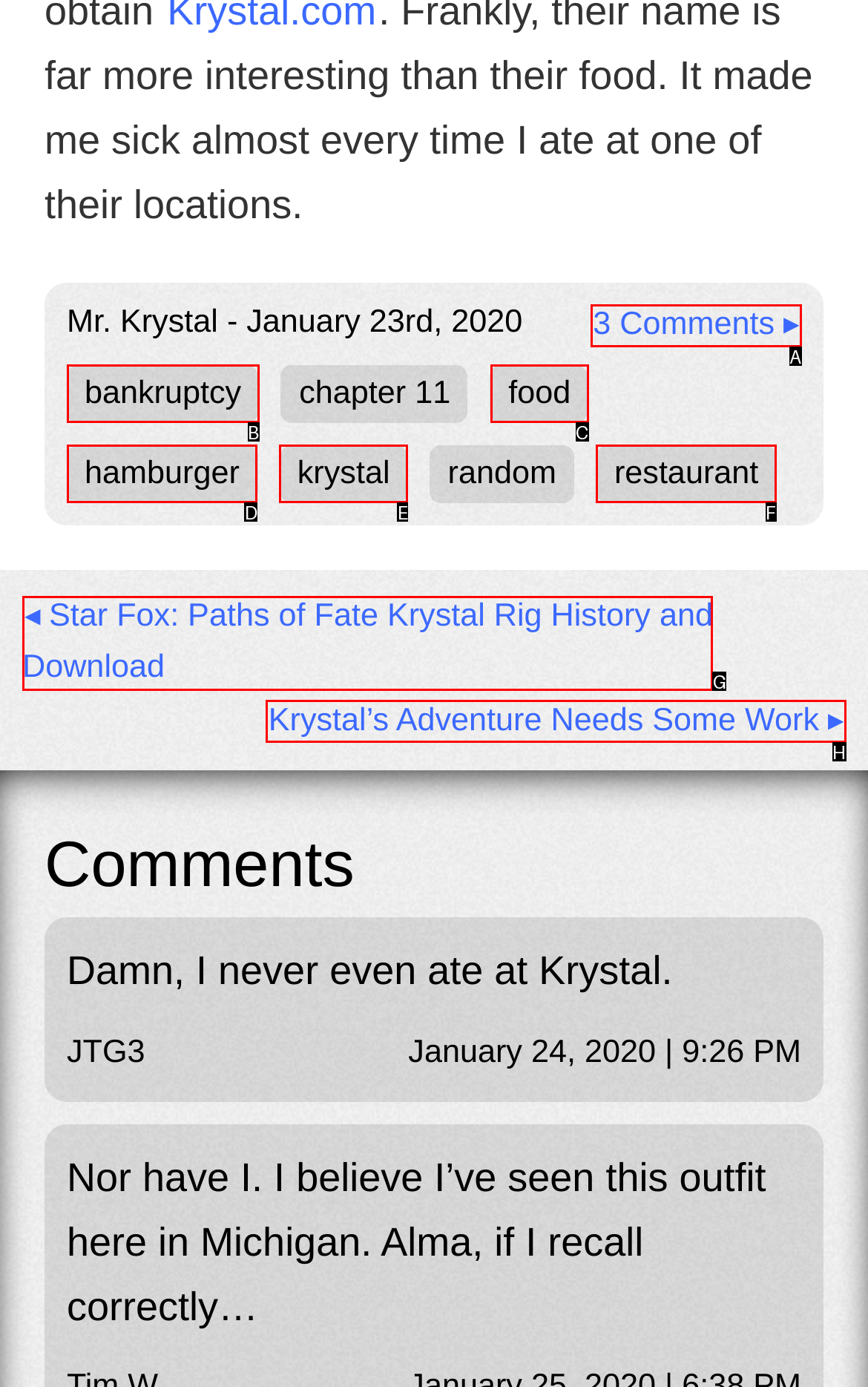Determine which option fits the following description: food
Answer with the corresponding option's letter directly.

C